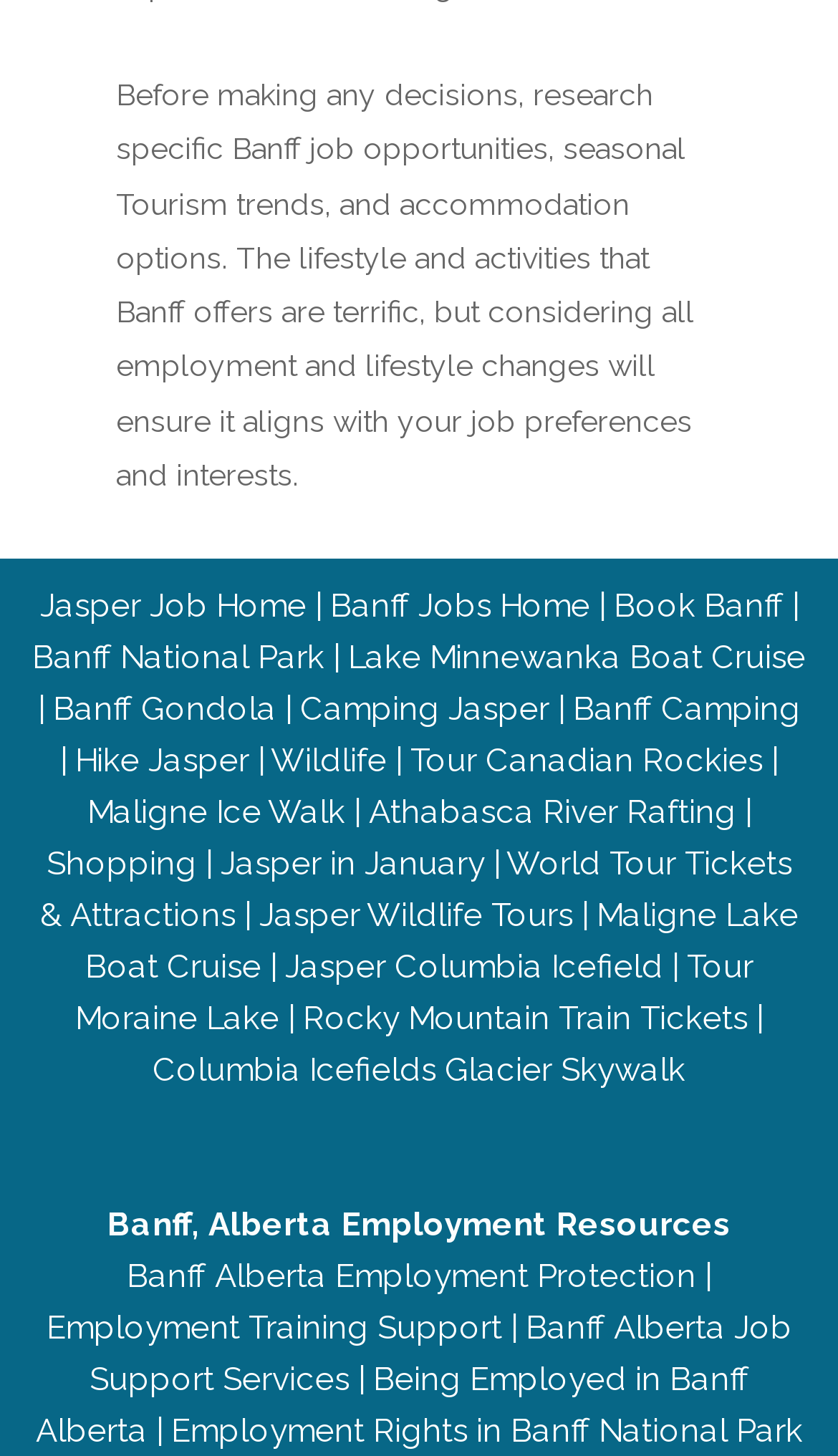Identify the bounding box of the HTML element described here: "Tour Moraine Lake". Provide the coordinates as four float numbers between 0 and 1: [left, top, right, bottom].

[0.09, 0.65, 0.899, 0.712]